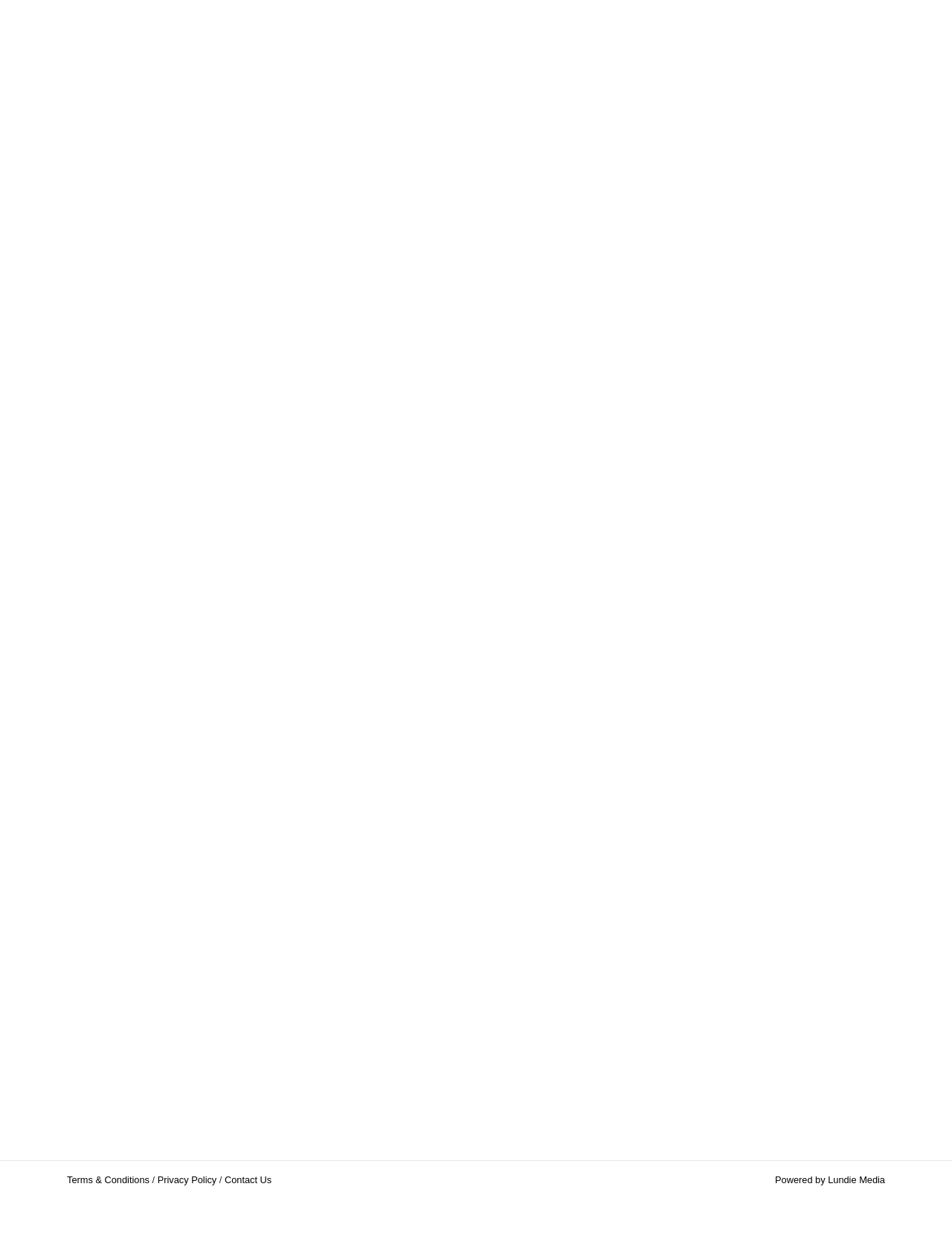How many accreditation logos are there in the bottom section?
Look at the screenshot and respond with a single word or phrase.

7